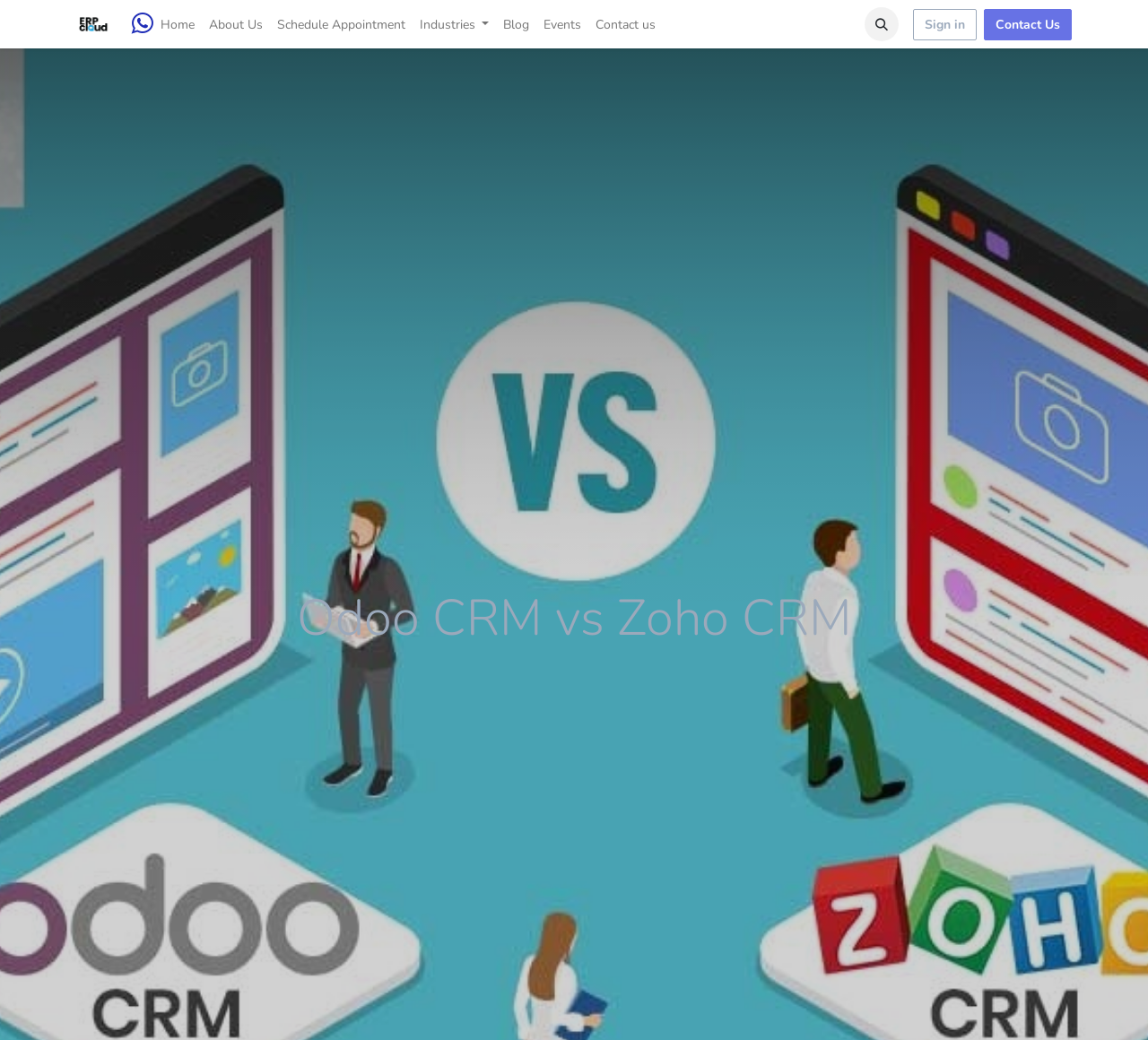Please provide a brief answer to the question using only one word or phrase: 
What is the purpose of the button with the icon ''?

Unknown